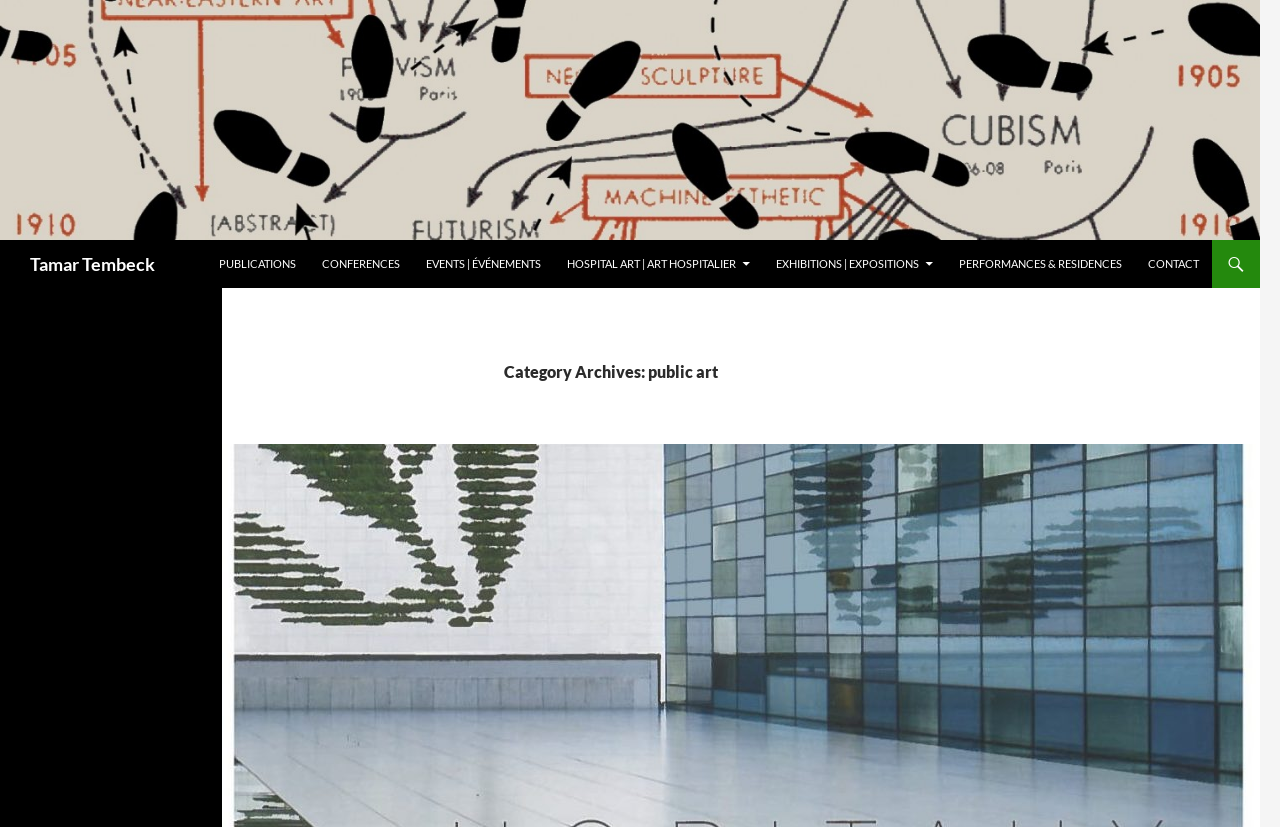Locate the bounding box coordinates for the element described below: "Performances & Residences". The coordinates must be four float values between 0 and 1, formatted as [left, top, right, bottom].

[0.74, 0.29, 0.886, 0.349]